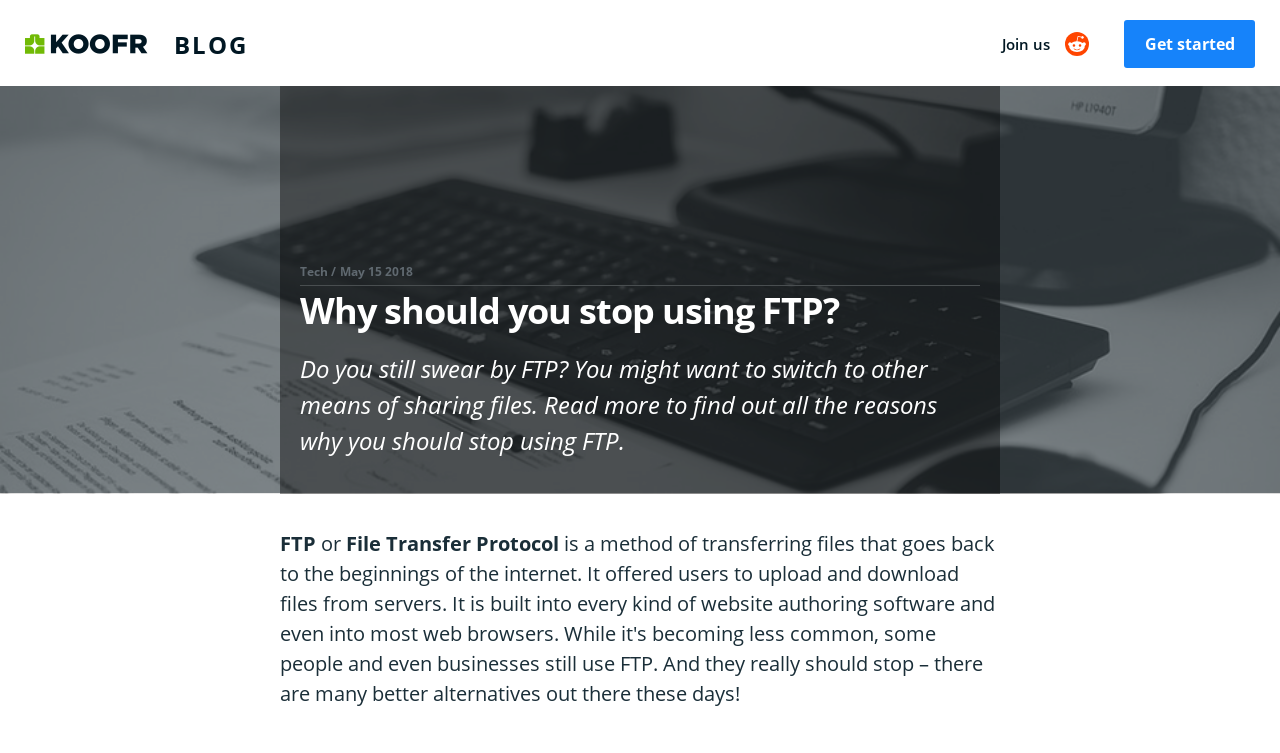When was the article published?
Based on the visual content, answer with a single word or a brief phrase.

May 15 2018